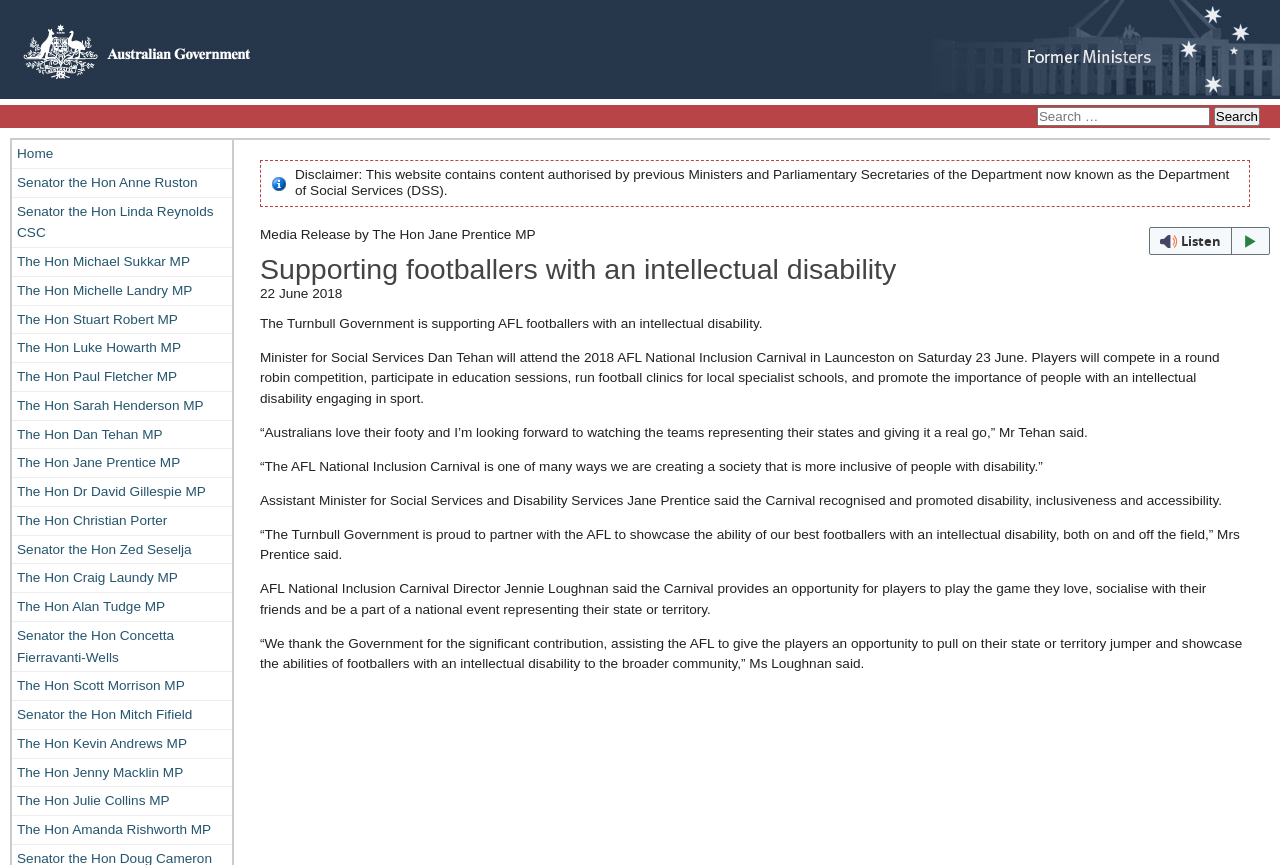Kindly determine the bounding box coordinates of the area that needs to be clicked to fulfill this instruction: "Search for something".

[0.81, 0.124, 0.945, 0.146]